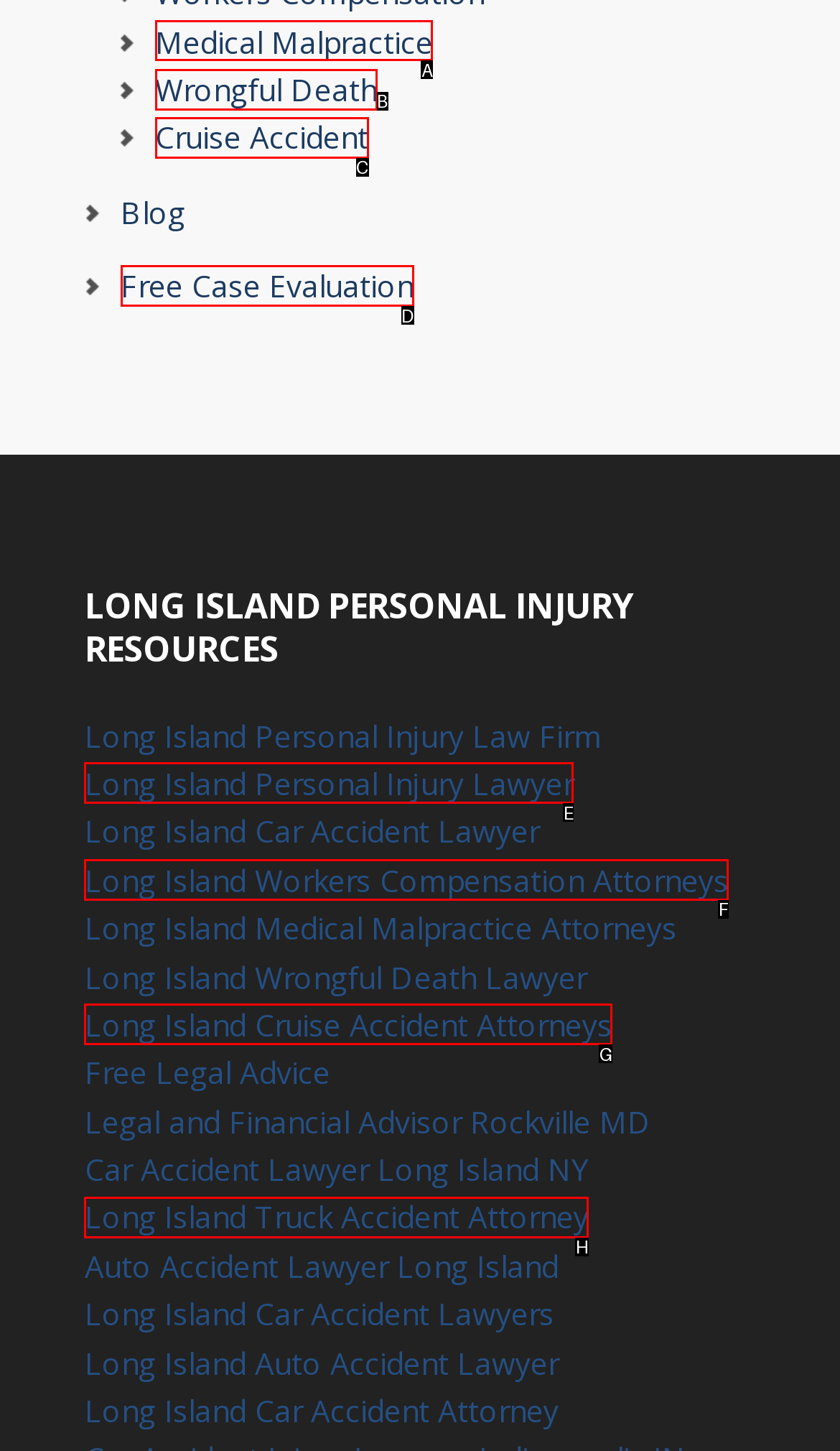From the given options, tell me which letter should be clicked to complete this task: Click on Medical Malpractice
Answer with the letter only.

A